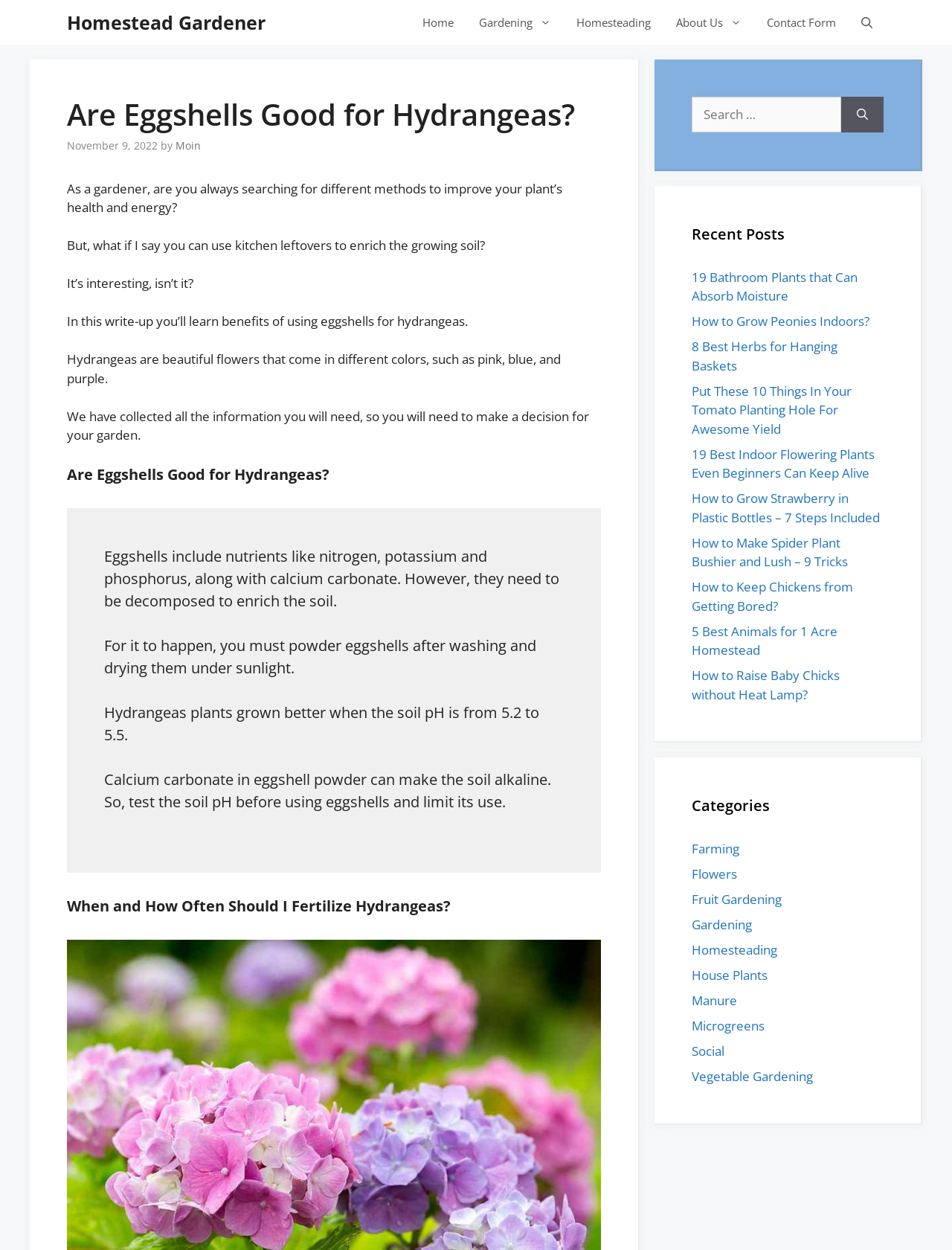Determine the title of the webpage and give its text content.

Are Eggshells Good for Hydrangeas?